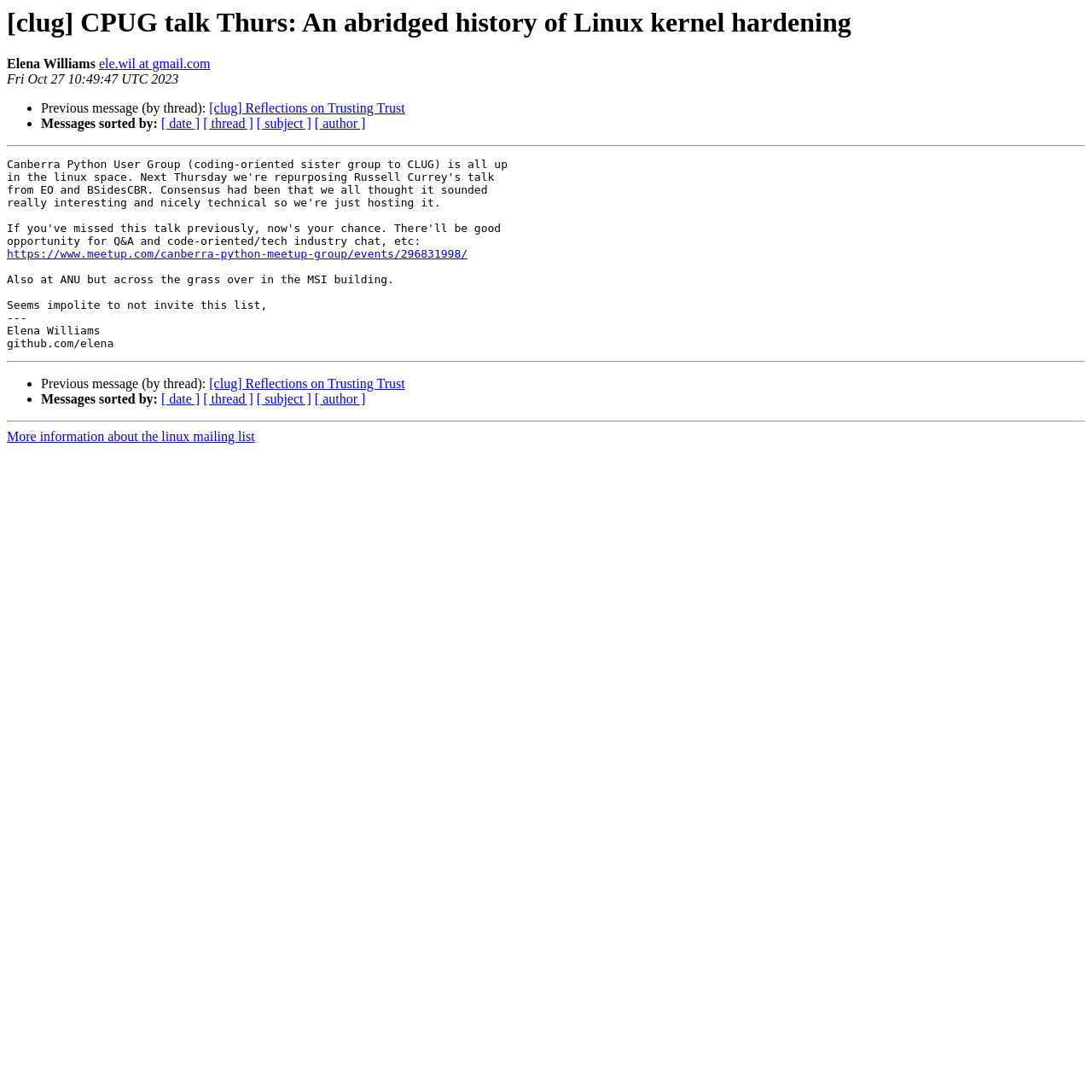Answer with a single word or phrase: 
What is the date of this message?

Fri Oct 27 10:49:47 UTC 2023